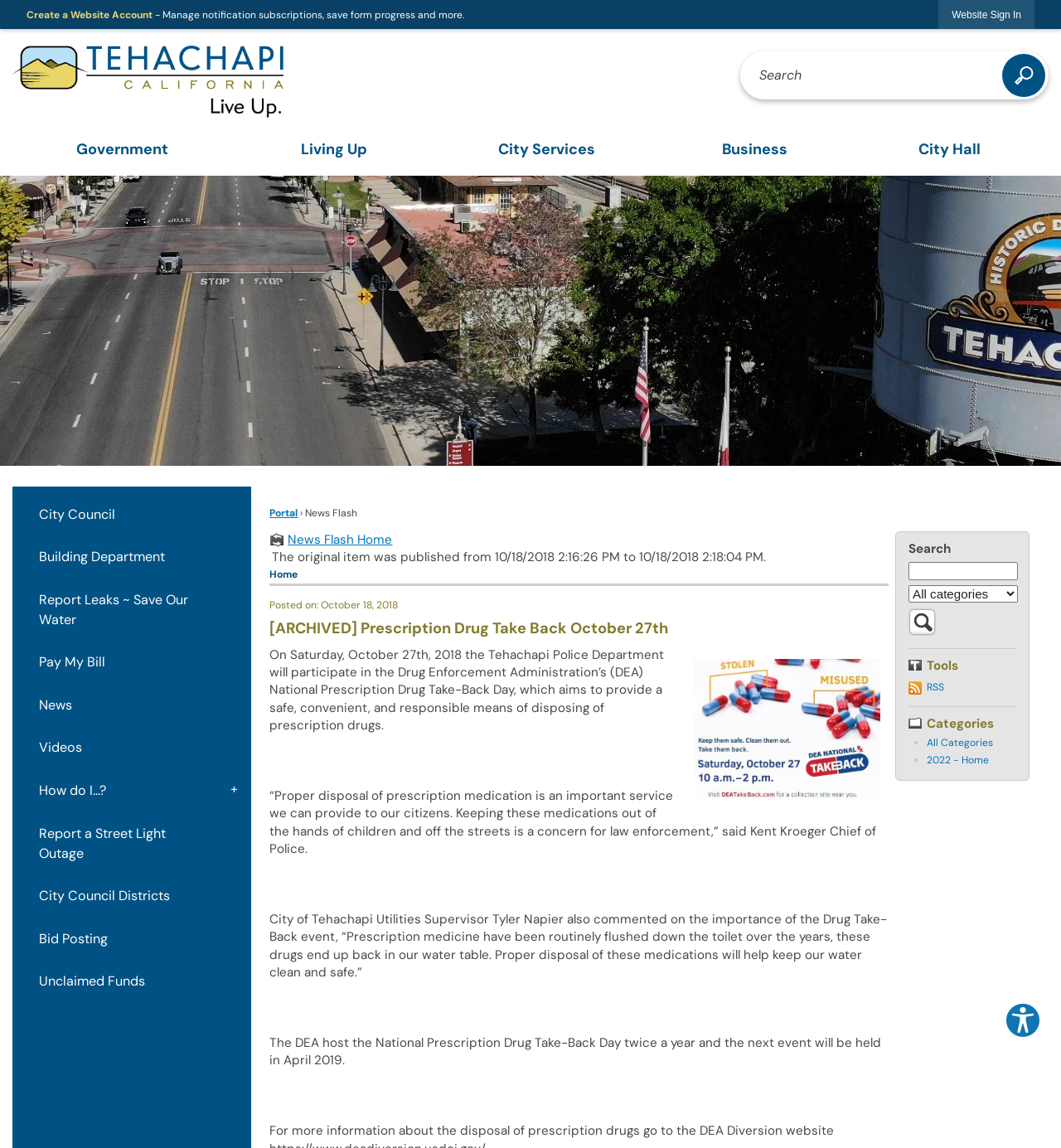Determine the bounding box coordinates of the section to be clicked to follow the instruction: "Create a Website Account". The coordinates should be given as four float numbers between 0 and 1, formatted as [left, top, right, bottom].

[0.025, 0.007, 0.144, 0.019]